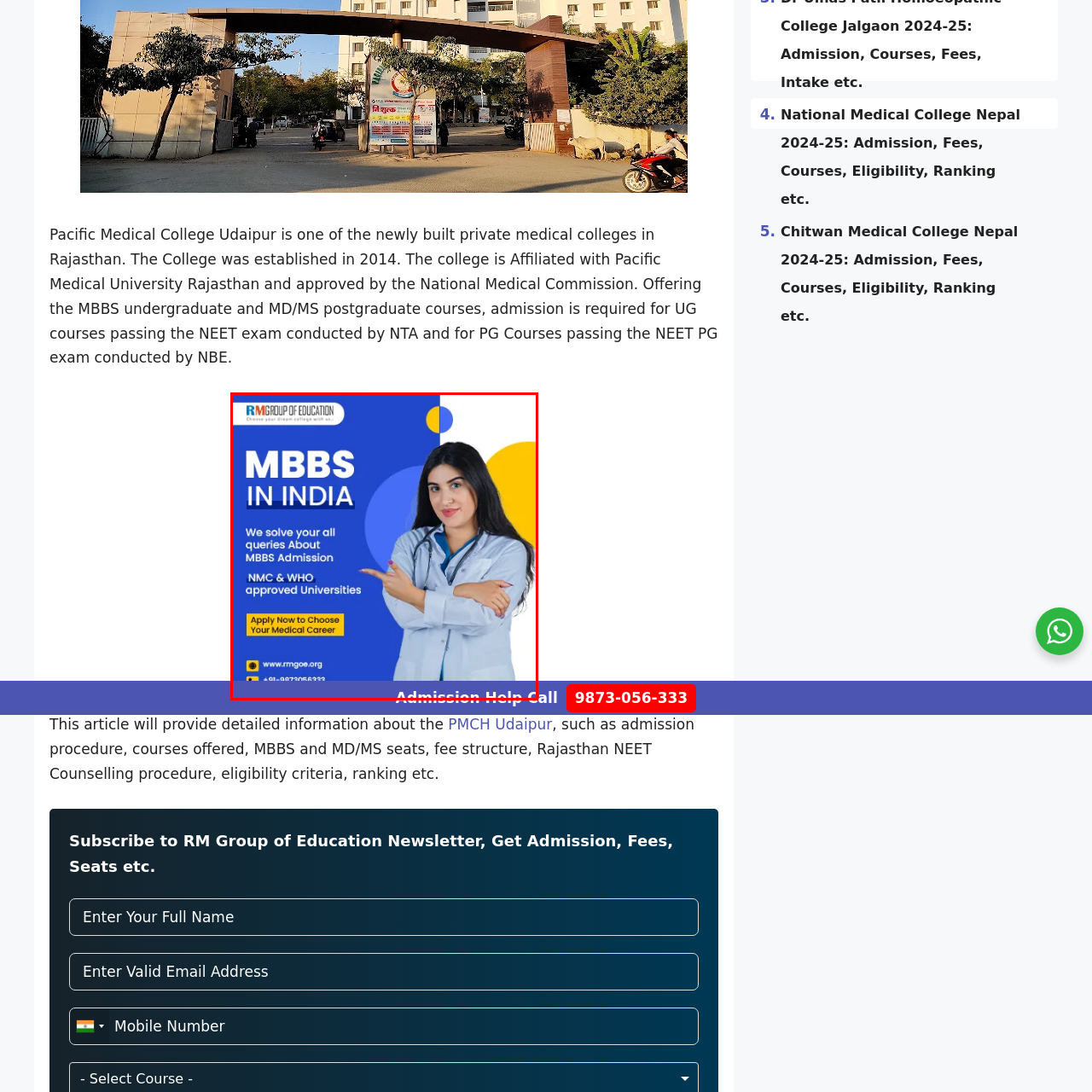Describe extensively the image content marked by the red bounding box.

The image showcases a professional-looking woman wearing a white lab coat, exuding a welcoming demeanor while pointing to the phrase "MBBS IN INDIA." This text is prominently displayed at the top of the image, emphasizing the focus on MBBS admissions. Below it, the caption reads, "We solve your all queries About MBBS Admission," highlighting the service's dedication to assisting prospective medical students. The mention of "NMC & WHO approved Universities" assures viewers of the credibility and recognition of the institutions involved. 

In the lower section of the image, a call-to-action statement invites individuals to "Apply Now to Choose Your Medical Career," encouraging engagement and application. Contact information is also provided, maintaining a practical touch for those seeking more details or assistance with admissions. An eye-catching blue background contrasts well with the text, enhancing the visual appeal and ensuring the message is effectively communicated.